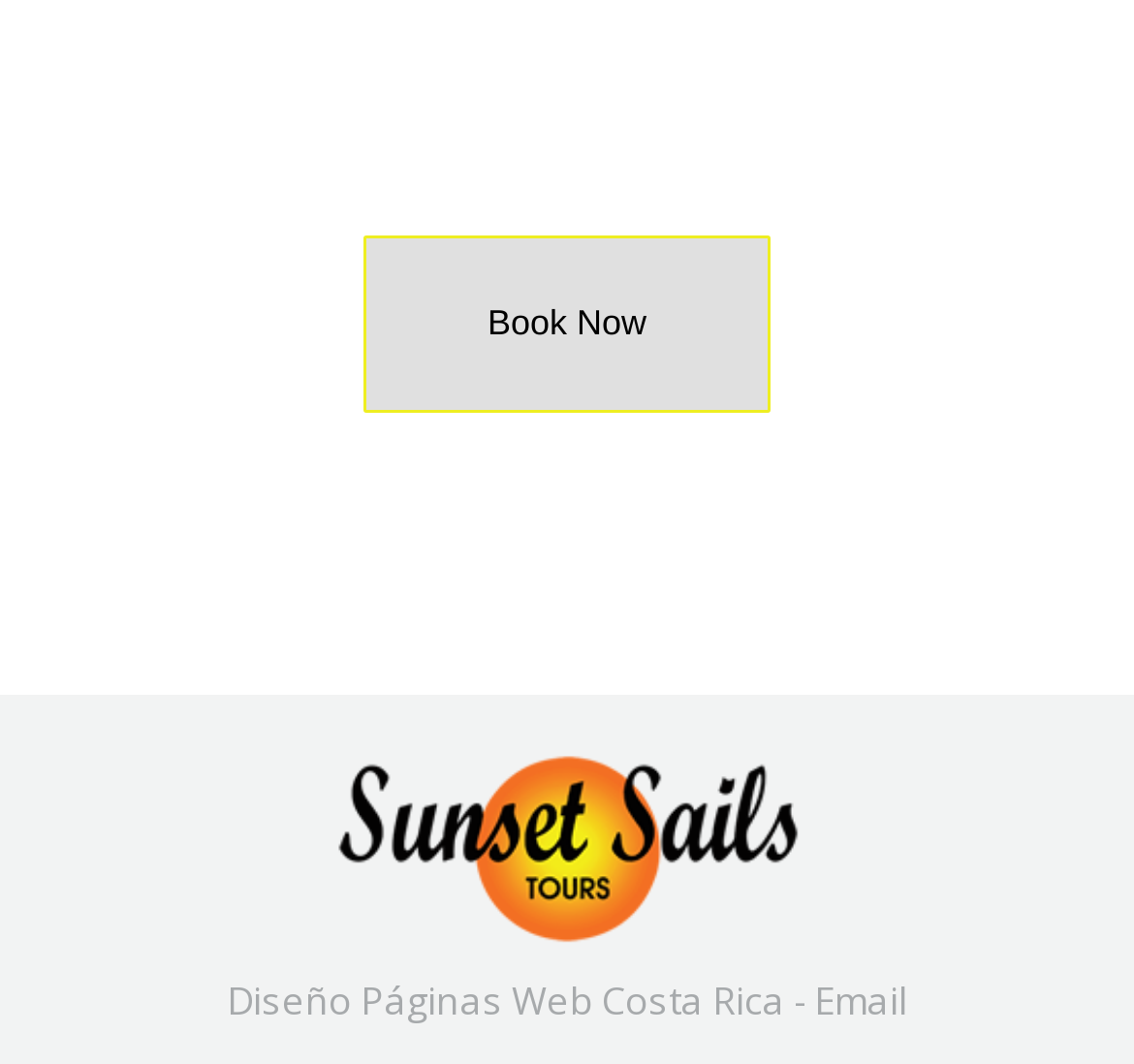Respond with a single word or phrase:
What is the text on the button?

Book Now